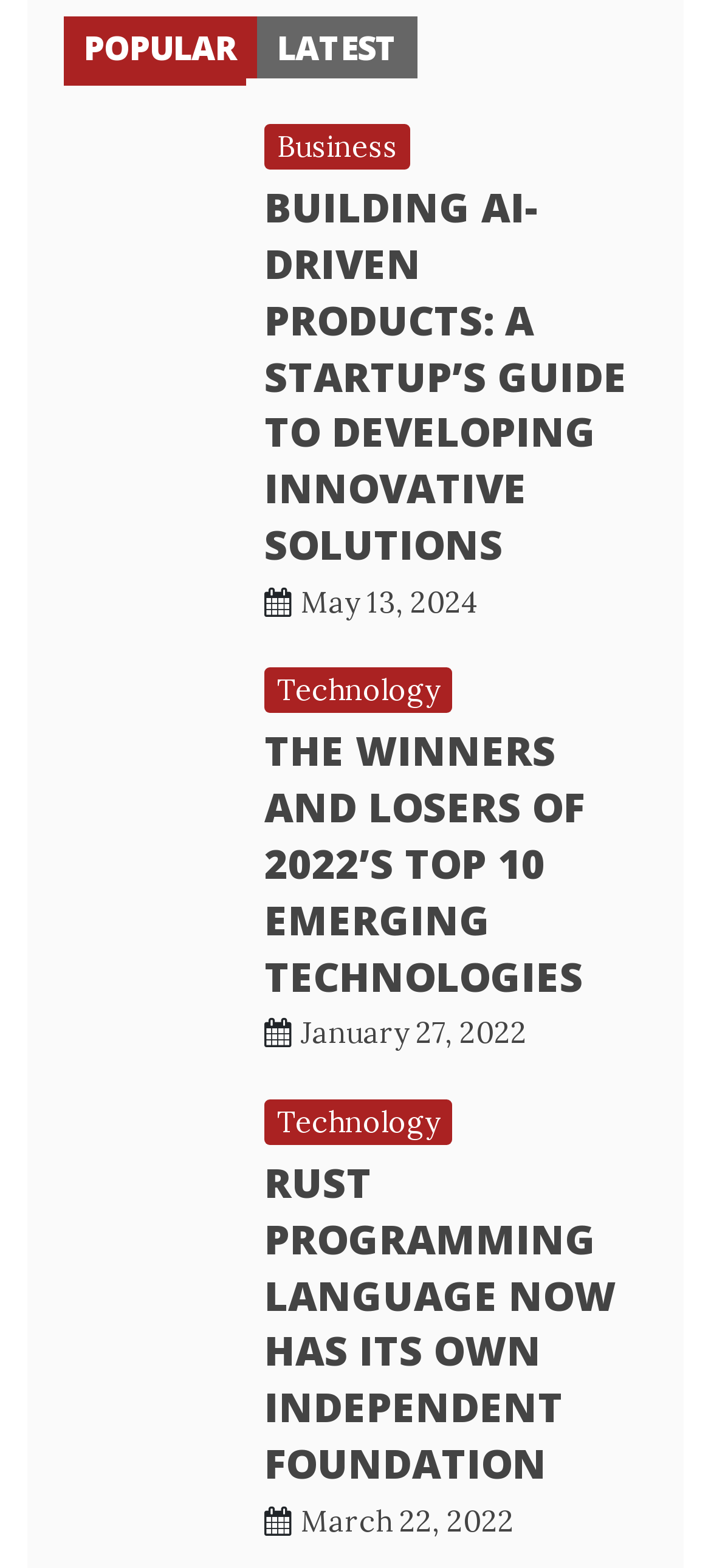What is the category of the third article?
Using the image as a reference, answer with just one word or a short phrase.

Technology